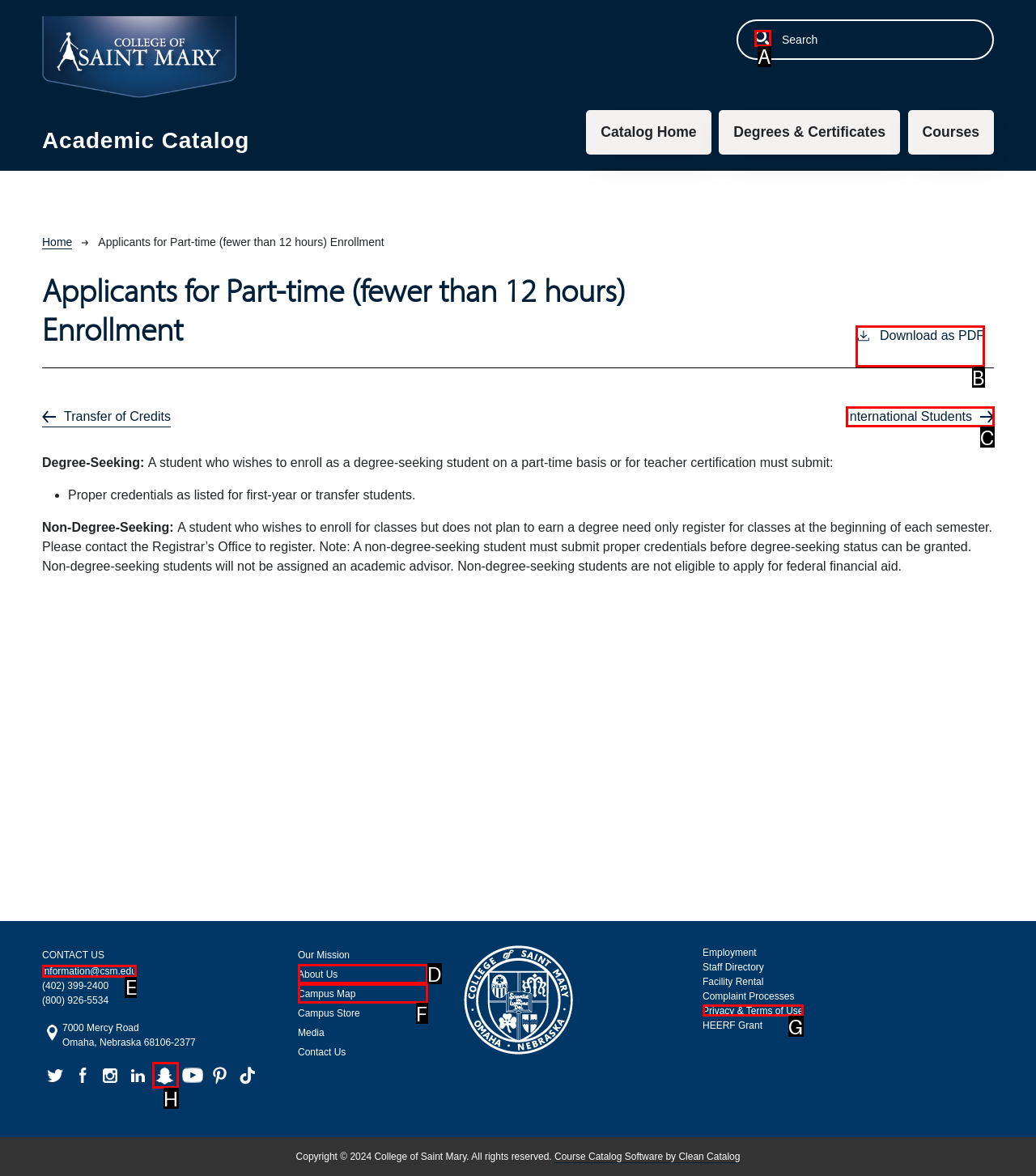Which HTML element should be clicked to complete the task: Visit the Institute for Global Engagement homepage? Answer with the letter of the corresponding option.

None